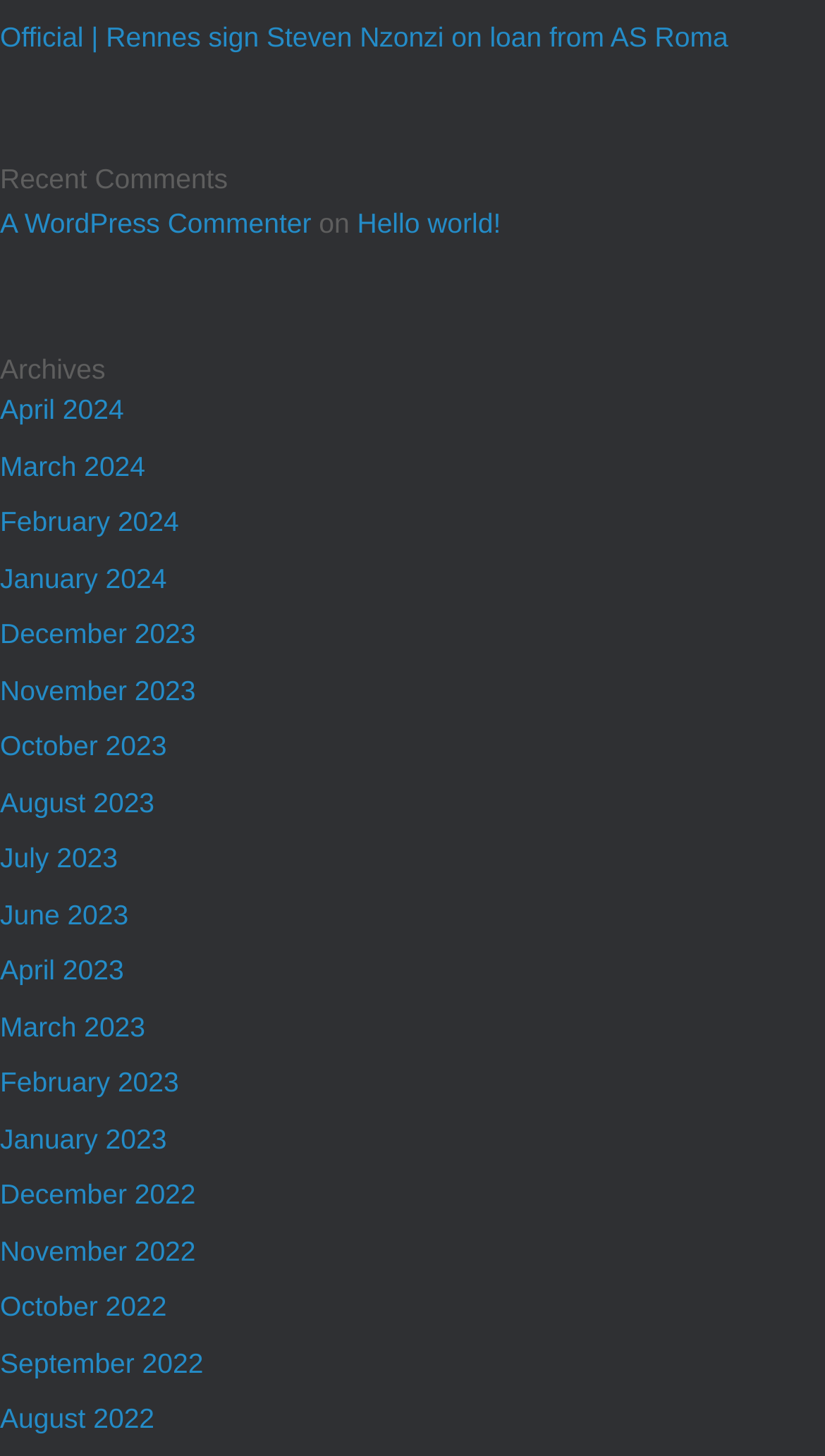What is the most recent month in the archives?
Answer the question in a detailed and comprehensive manner.

I looked at the list of links under the 'Archives' heading and found that the most recent month is April 2024, which is the first link in the list.